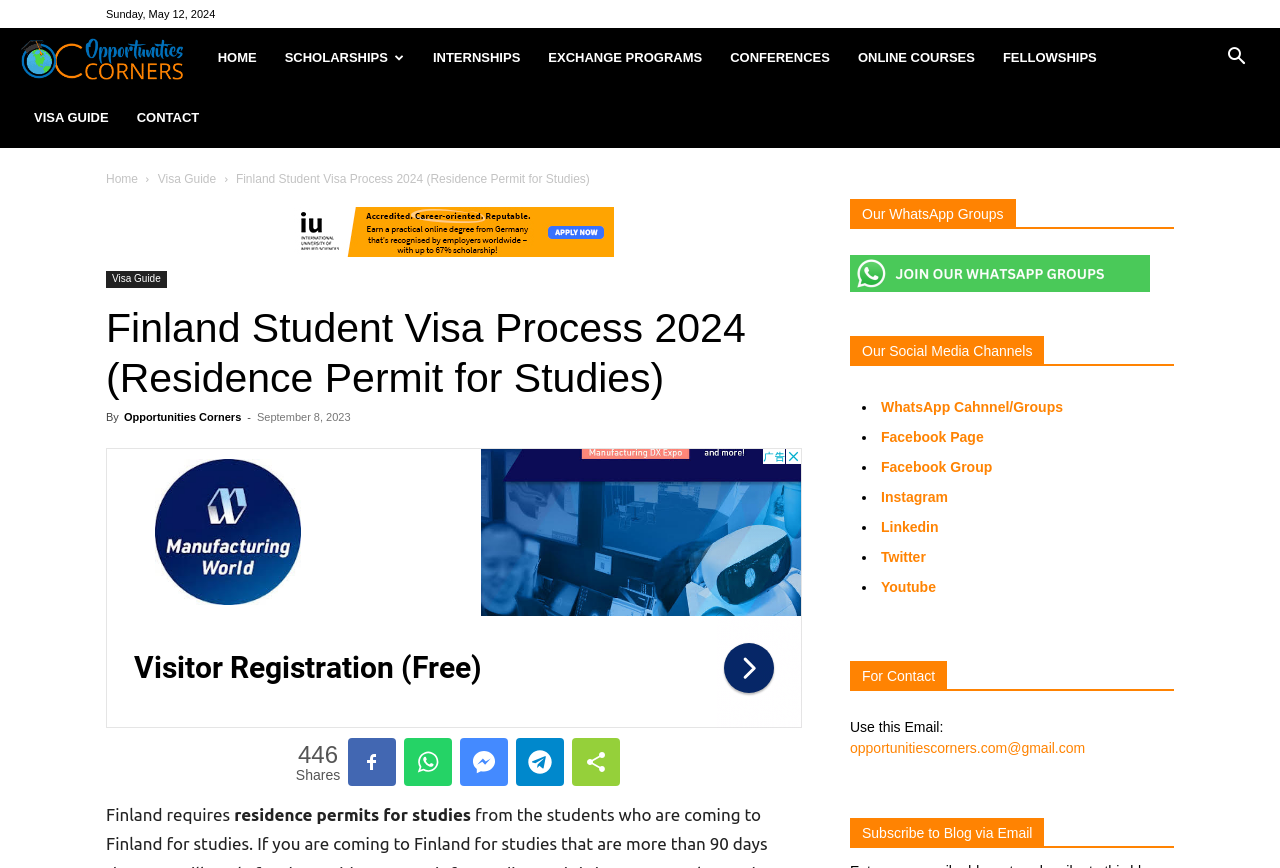Summarize the webpage with a detailed and informative caption.

This webpage is about the Finland Student Visa Process 2024, specifically discussing the requirements for residence permits for studies. At the top of the page, there is a logo and a navigation menu with links to various sections, including Home, Scholarships, Internships, and Visa Guide. Below the navigation menu, there is a heading that displays the title of the webpage, "Finland Student Visa Process 2024 (Residence Permit for Studies)".

On the left side of the page, there is a section with a heading "Our WhatsApp Groups" and a link to join the group. Below this section, there is another heading "Our Social Media Channels" with a list of links to various social media platforms, including WhatsApp, Facebook, Instagram, LinkedIn, Twitter, and YouTube.

The main content of the webpage starts with a brief introduction, stating that Finland requires residence permits for studies. The text is followed by a step-by-step guide to the Finland Student Visa Process 2024. The guide is divided into sections, each with a clear heading and concise text.

On the right side of the page, there is a section with a heading "For Contact" that provides an email address to contact the website. Below this section, there is another heading "Subscribe to Blog via Email" that allows users to subscribe to the blog.

Throughout the page, there are several images, including social media sharing buttons and a logo for IU University Germany. There is also an advertisement iframe embedded in the page. At the bottom of the page, there is a section with sharing buttons for various social media platforms.